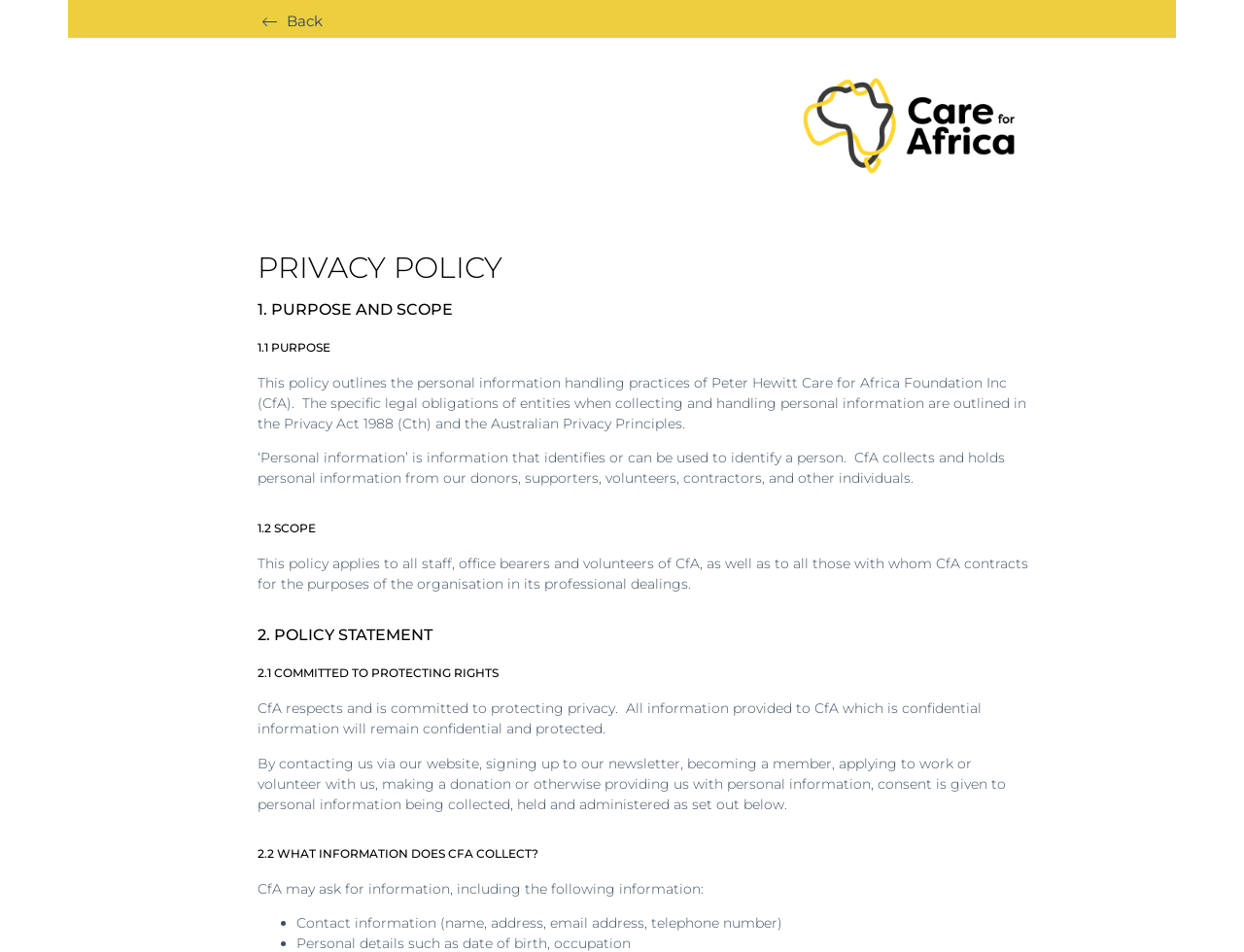From the image, can you give a detailed response to the question below:
What type of information does CfA collect?

CfA may ask for information, including contact information such as name, address, email address, and telephone number, as listed in section 2.2 WHAT INFORMATION DOES CFA COLLECT?